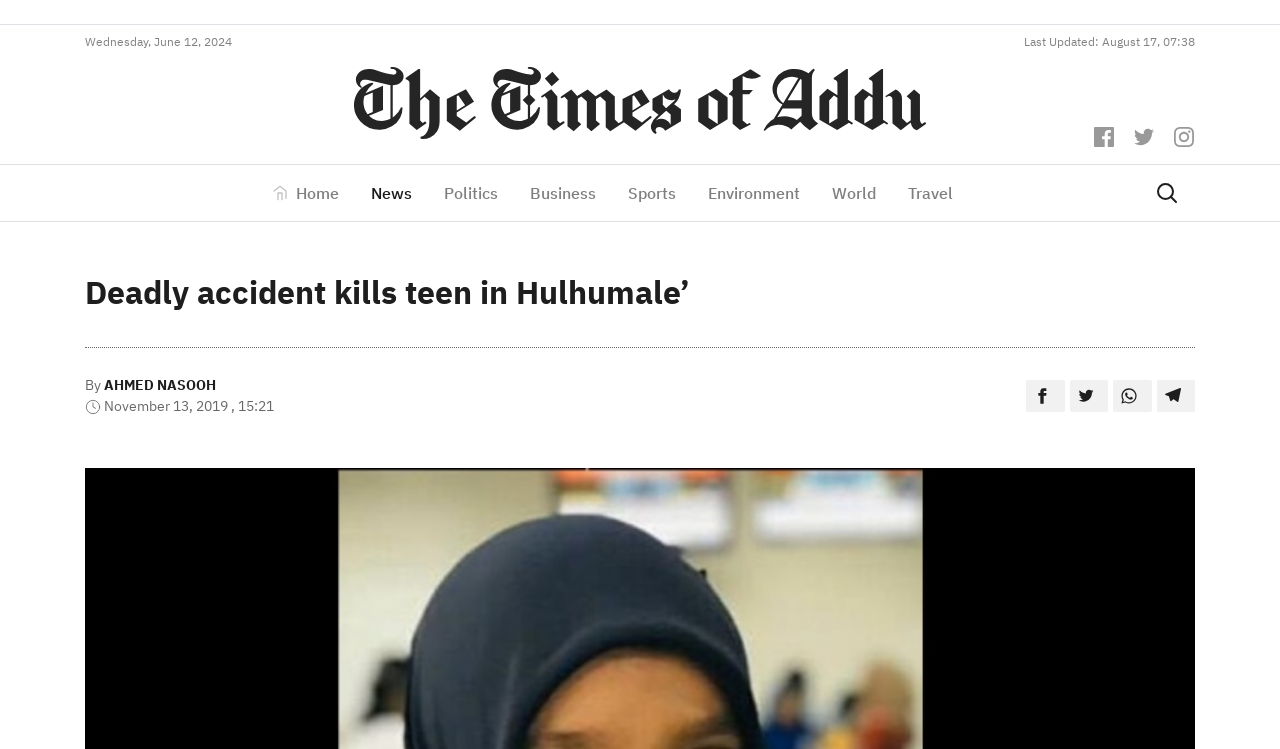Please identify the bounding box coordinates of the clickable area that will allow you to execute the instruction: "Click the Facebook icon".

[0.855, 0.167, 0.873, 0.194]